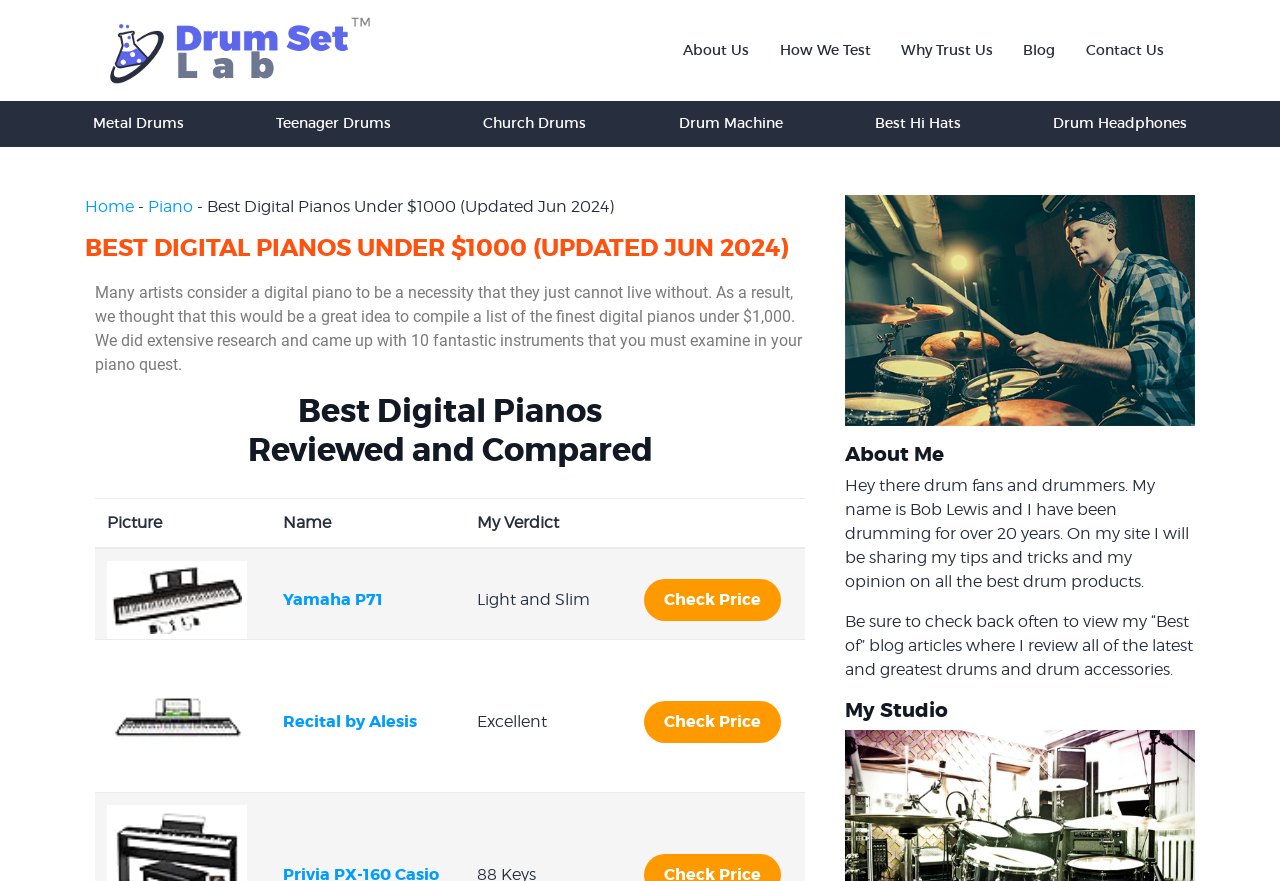Describe all the significant parts and information present on the webpage.

This webpage is about the best digital pianos under $1000, with a focus on reviewing and comparing different products. At the top of the page, there is a navigation menu with links to various sections, including "Home", "Piano", and "Best Digital Pianos Under $1000". Below this, there is a heading that reads "BEST DIGITAL PIANOS UNDER $1000 (UPDATED JUN 2024)".

The main content of the page is a table that lists and compares different digital pianos. The table has four columns: "Picture", "Name", "My Verdict", and a fourth column with no header. Each row represents a different digital piano, with a picture of the piano, its name, a brief verdict, and a link to check the price. There are multiple rows in the table, each representing a different product.

Above the table, there is a brief introduction that explains the purpose of the page, which is to compile a list of the finest digital pianos under $1000. The introduction also mentions that the authors did extensive research to come up with the list of 10 fantastic instruments.

On the right-hand side of the page, there is a section with a heading "About Me". This section contains a brief bio of the author, Bob Lewis, who is a drummer with over 20 years of experience. The bio mentions that Bob will be sharing his tips and tricks, as well as his opinions on the best drum products on his site. There is also a mention of his "Best of" blog articles, where he reviews the latest and greatest drums and drum accessories.

At the top of the page, there are also several links to other sections, including "About Us", "How We Test", "Why Trust Us", "Blog", and "Contact Us". Additionally, there are links to other related topics, such as "Metal Drums", "Teenager Drums", "Church Drums", "Drum Machine", "Best Hi Hats", and "Drum Headphones".